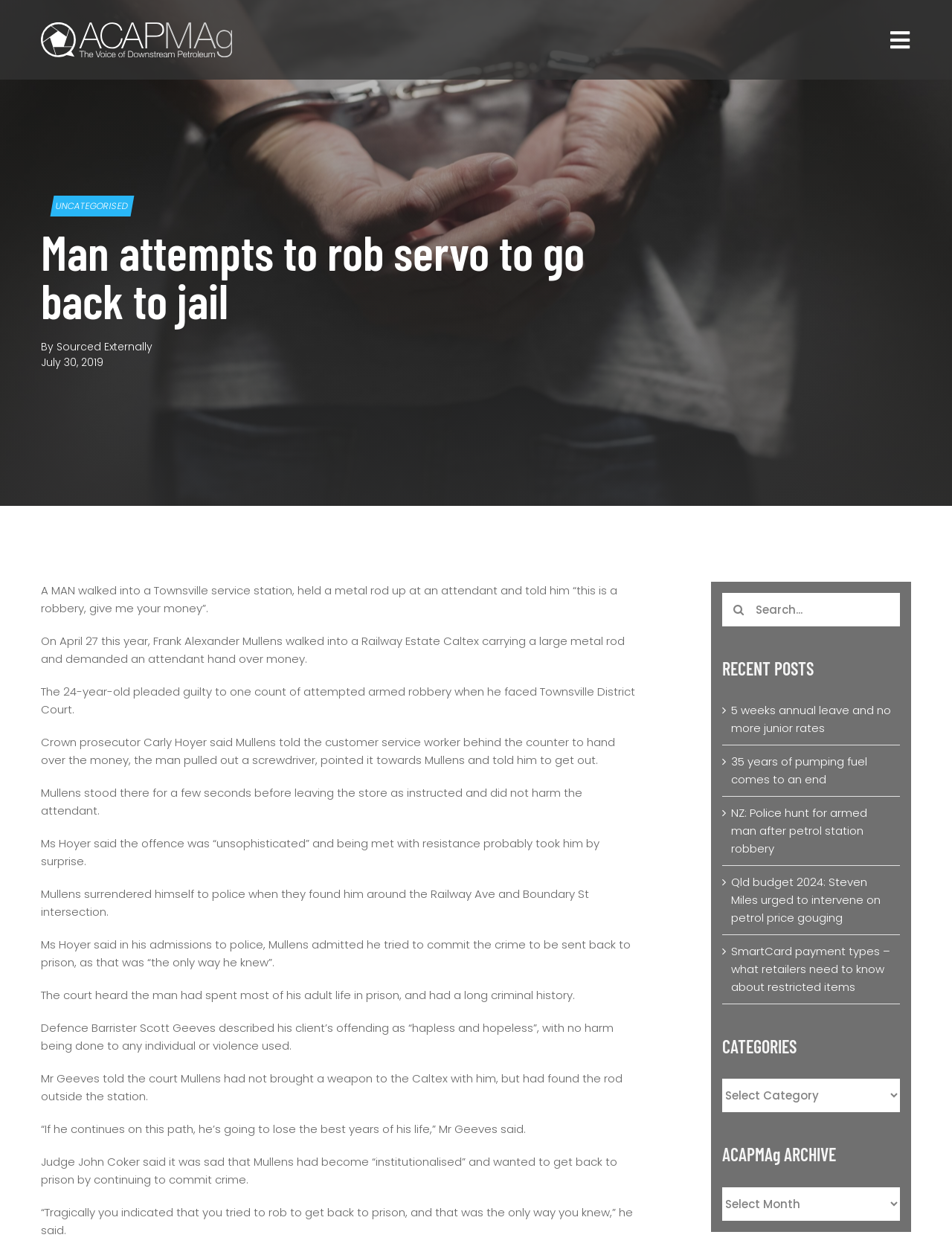Identify the bounding box coordinates of the specific part of the webpage to click to complete this instruction: "Read the RECENT POSTS".

[0.768, 0.559, 0.936, 0.586]